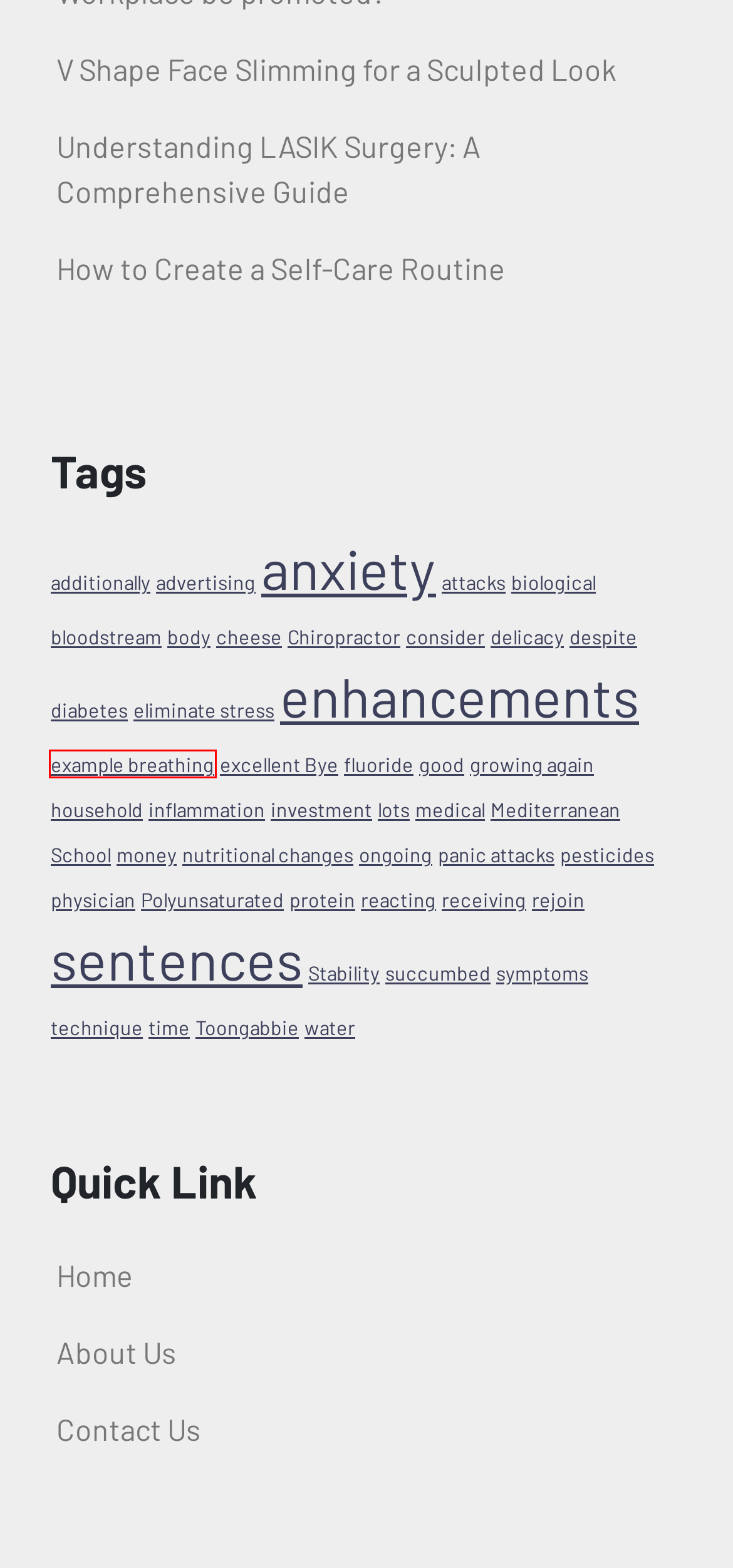Evaluate the webpage screenshot and identify the element within the red bounding box. Select the webpage description that best fits the new webpage after clicking the highlighted element. Here are the candidates:
A. water Archives - Get Stay Healthy
B. diabetes Archives - Get Stay Healthy
C. sentences Archives - Get Stay Healthy
D. nutritional changes Archives - Get Stay Healthy
E. succumbed Archives - Get Stay Healthy
F. example breathing Archives - Get Stay Healthy
G. Toongabbie Archives - Get Stay Healthy
H. technique Archives - Get Stay Healthy

F